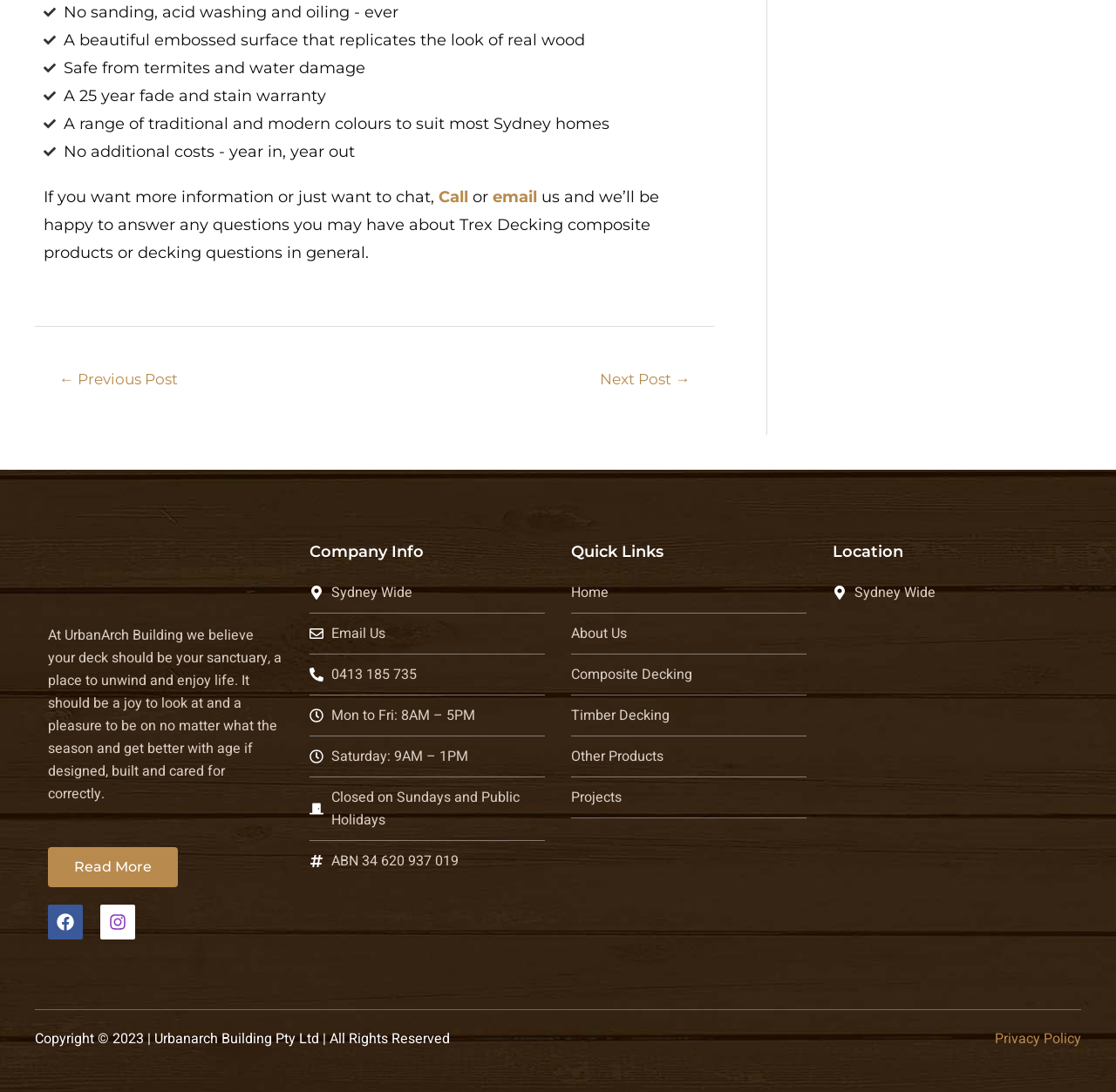Determine the bounding box coordinates of the clickable element necessary to fulfill the instruction: "Click the 'Call' button". Provide the coordinates as four float numbers within the 0 to 1 range, i.e., [left, top, right, bottom].

[0.393, 0.171, 0.42, 0.189]